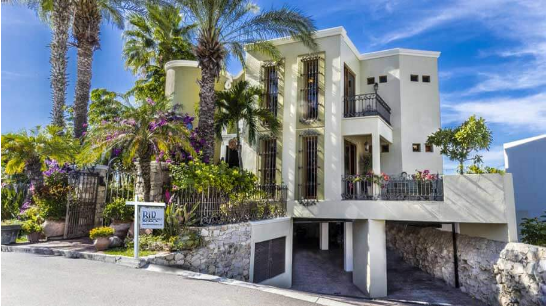Please provide a comprehensive response to the question based on the details in the image: What material are the balconies made of?

The caption describes the prominent façade as being 'highlighted by wrought iron balconies', which suggests that the balconies are made of wrought iron.